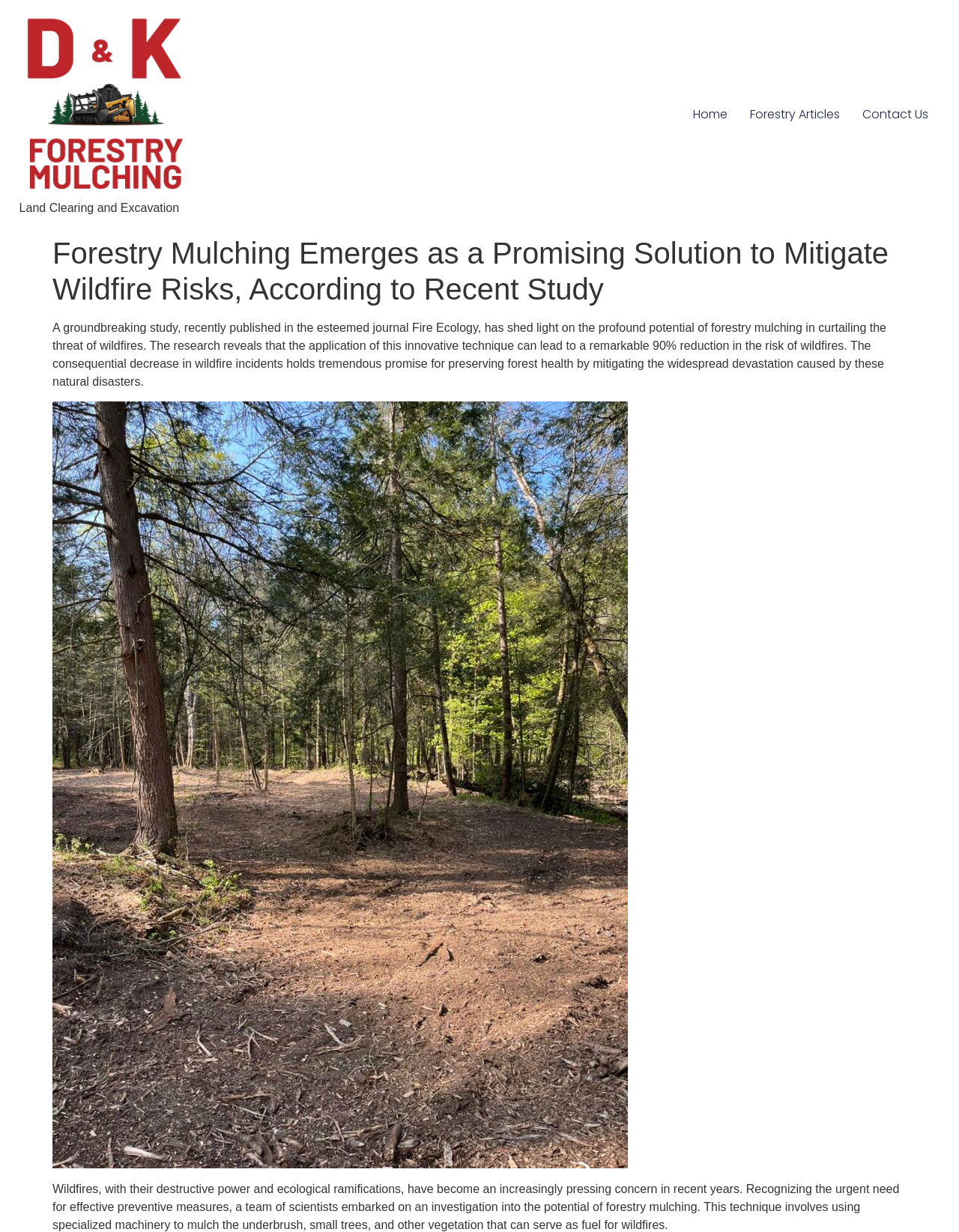What is the name of the journal mentioned?
Using the image, respond with a single word or phrase.

Fire Ecology